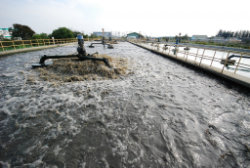What is the relevance of the facility to Australia?
Please give a well-detailed answer to the question.

The caption hints that the facility is relevant to discussions about the challenges of Australia's water supply, implying that the facility plays a role in addressing these challenges.